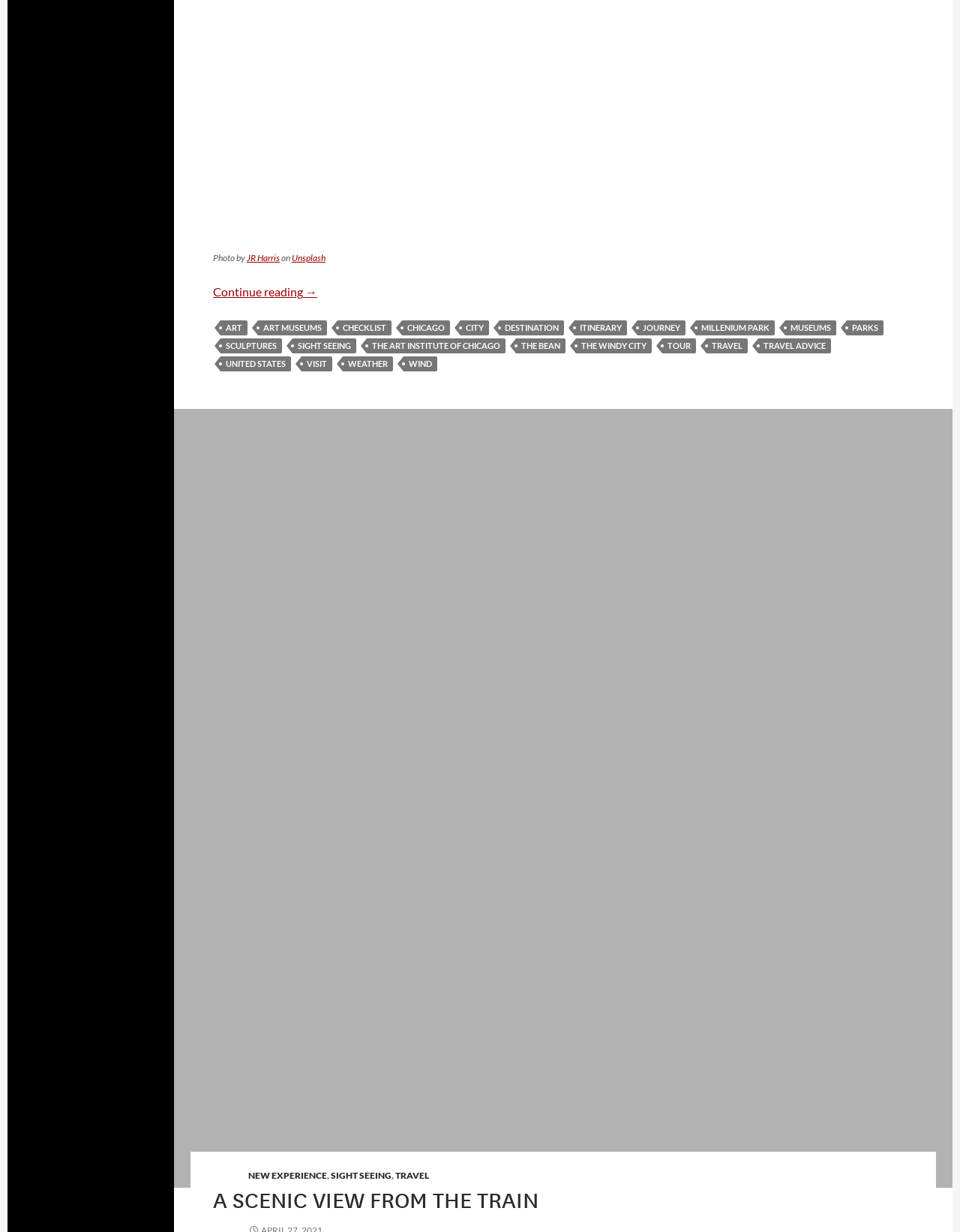What is the photographer's name?
Please craft a detailed and exhaustive response to the question.

The photographer's name is mentioned at the top of the webpage, where it says 'Photo by JR Harris on Unsplash'.